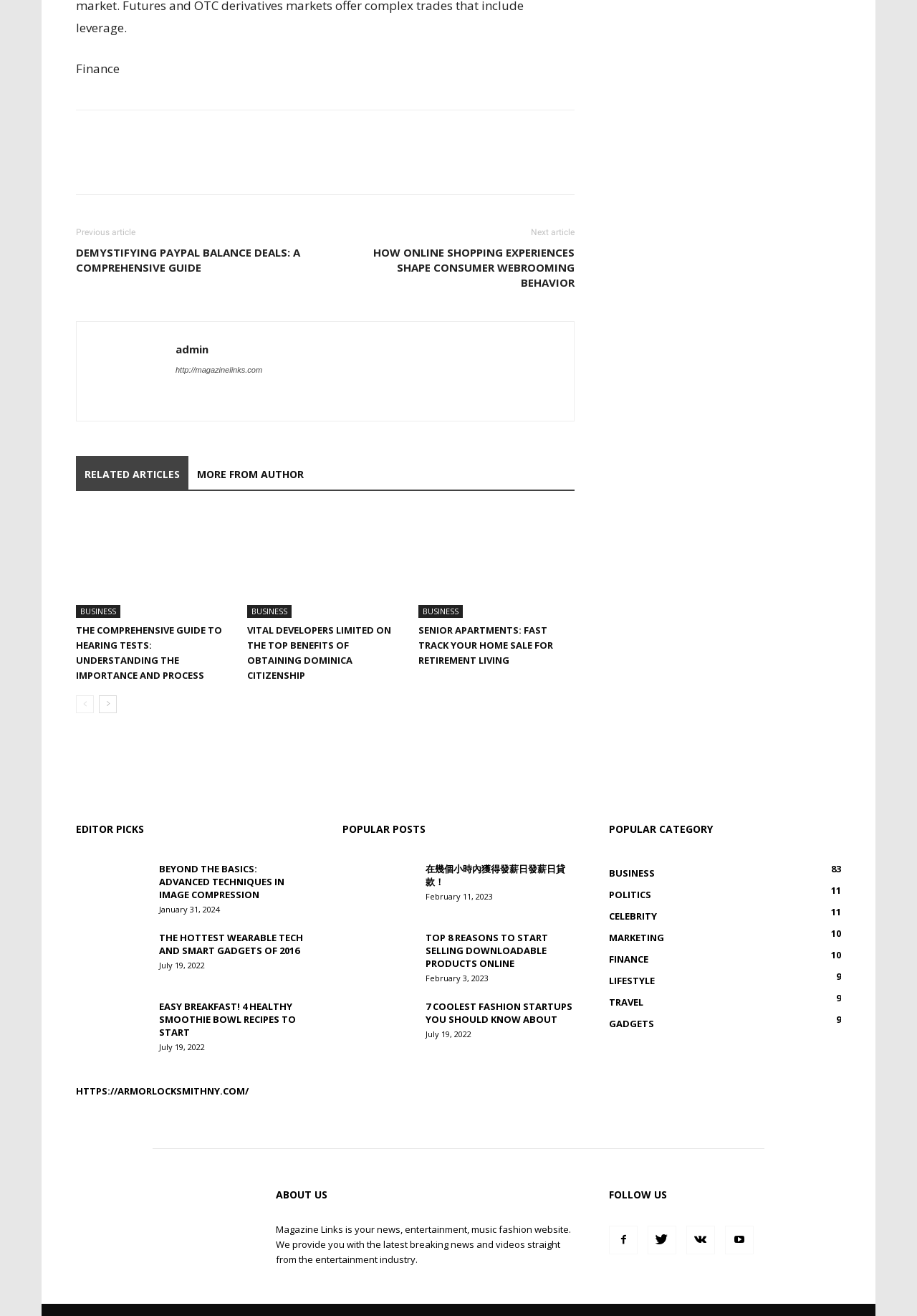Carefully observe the image and respond to the question with a detailed answer:
How many articles are in the 'EDITOR PICKS' section?

I counted the number of links in the 'EDITOR PICKS' section, which are 'Beyond the Basics: Advanced Techniques in Image Compression', 'The Hottest Wearable Tech and Smart Gadgets of 2016', 'Easy breakfast! 4 healthy smoothie bowl recipes to start', and found that there are 4 articles in total.